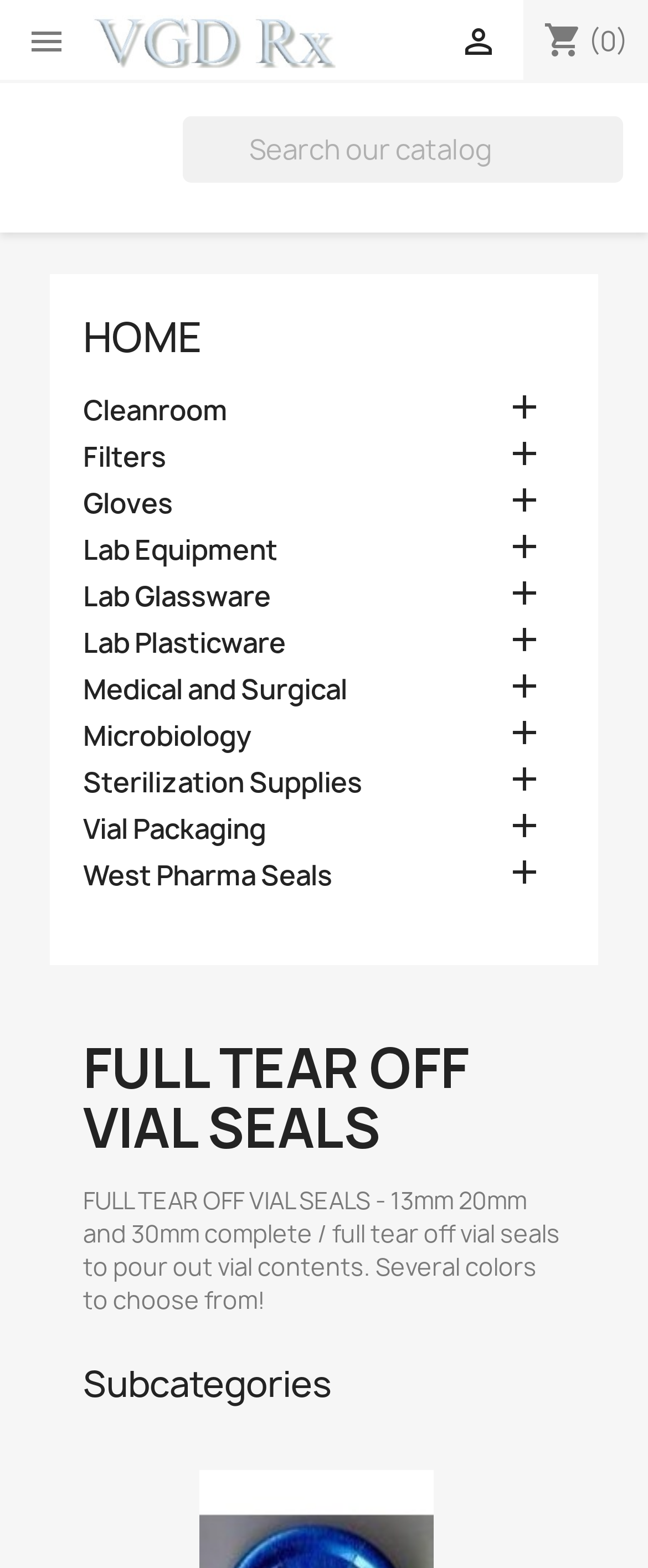Identify the bounding box coordinates for the element that needs to be clicked to fulfill this instruction: "Go to the HOME page". Provide the coordinates in the format of four float numbers between 0 and 1: [left, top, right, bottom].

[0.128, 0.197, 0.313, 0.233]